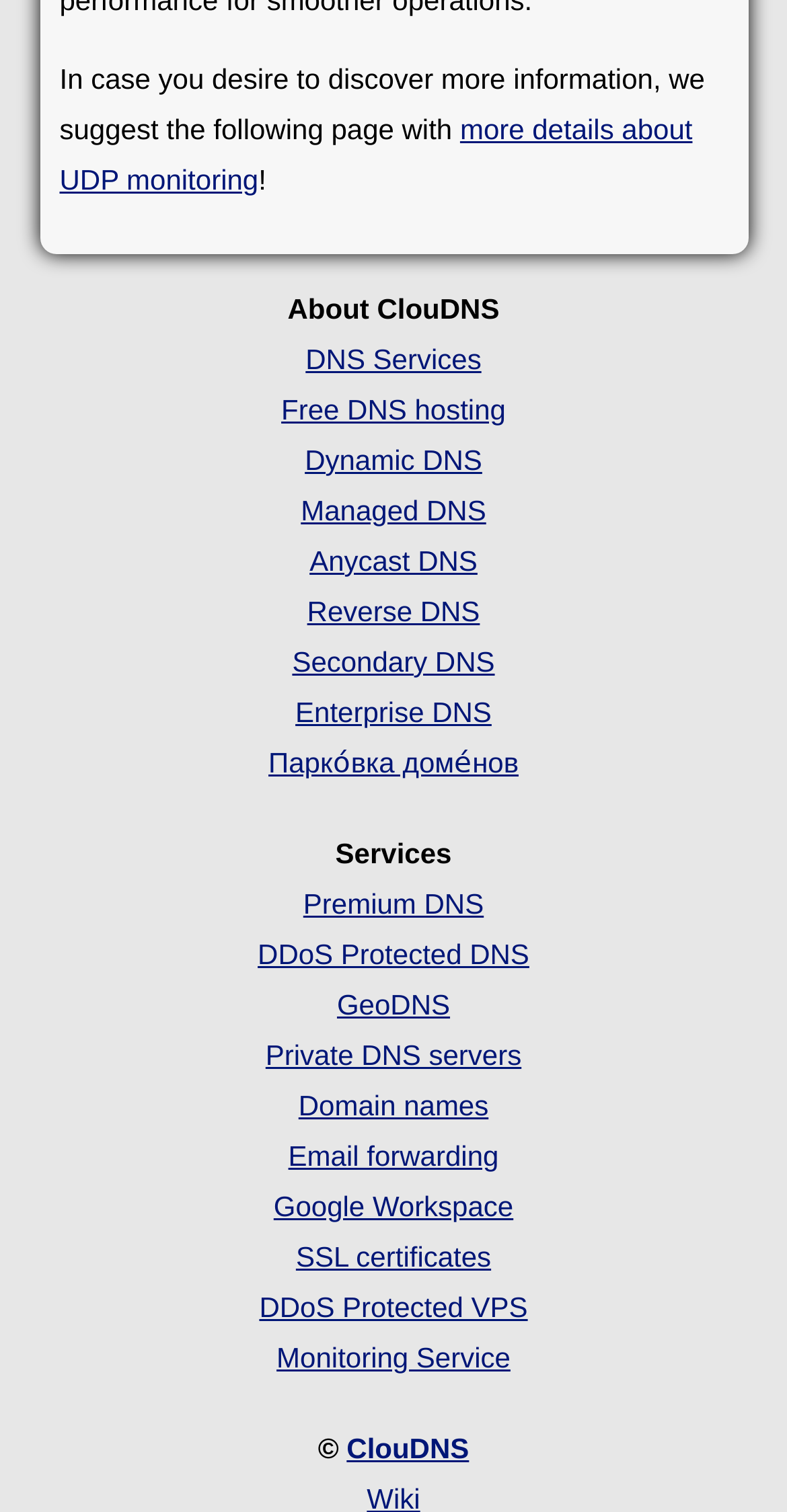Answer the question with a single word or phrase: 
What is the purpose of the 'more details about UDP monitoring' link?

To provide additional information